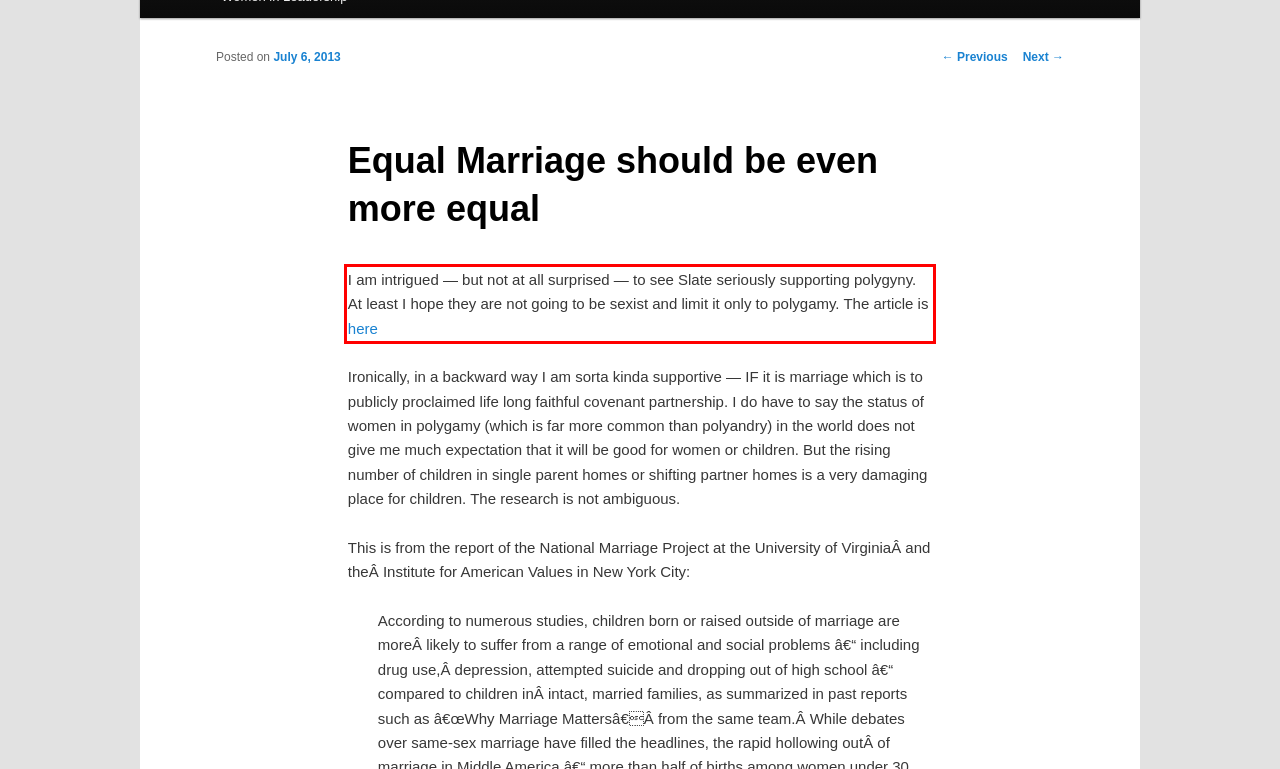The screenshot provided shows a webpage with a red bounding box. Apply OCR to the text within this red bounding box and provide the extracted content.

I am intrigued — but not at all surprised — to see Slate seriously supporting polygyny. At least I hope they are not going to be sexist and limit it only to polygamy. The article is here